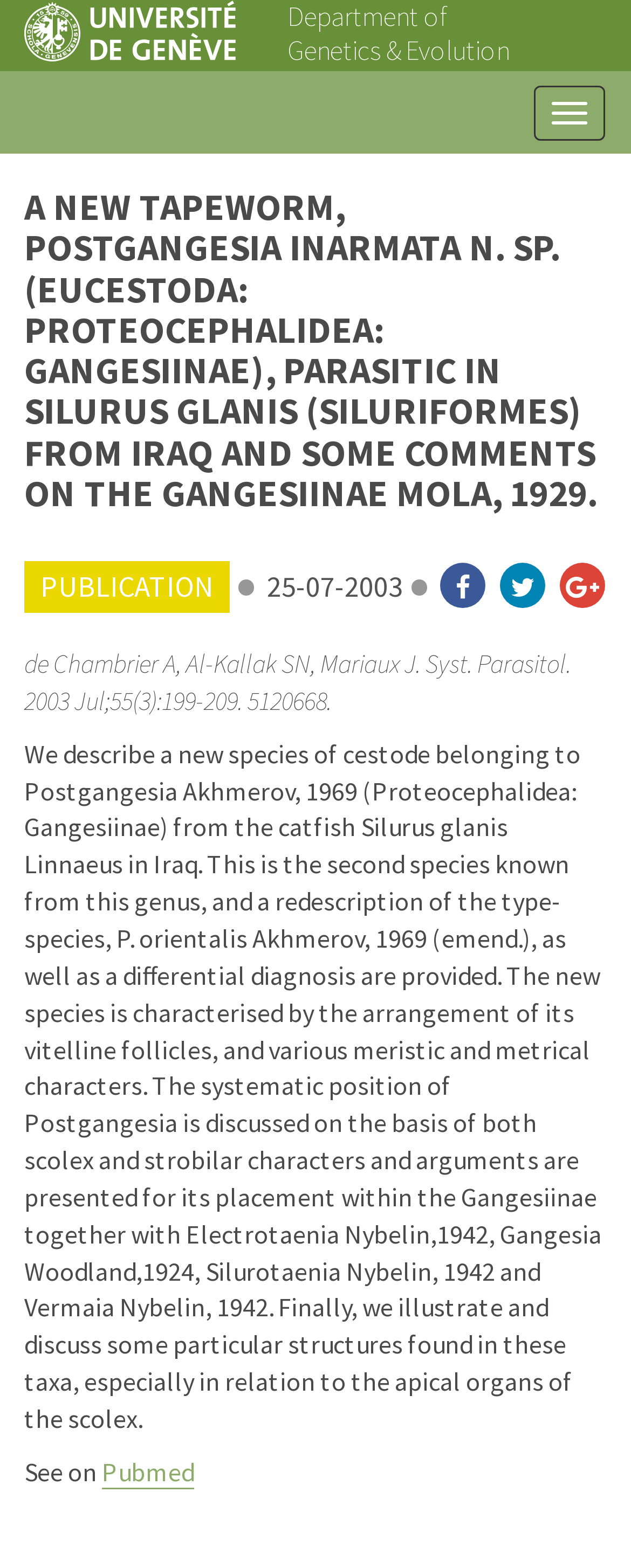Provide a short, one-word or phrase answer to the question below:
What is the name of the department?

Department of Genetics & Evolution